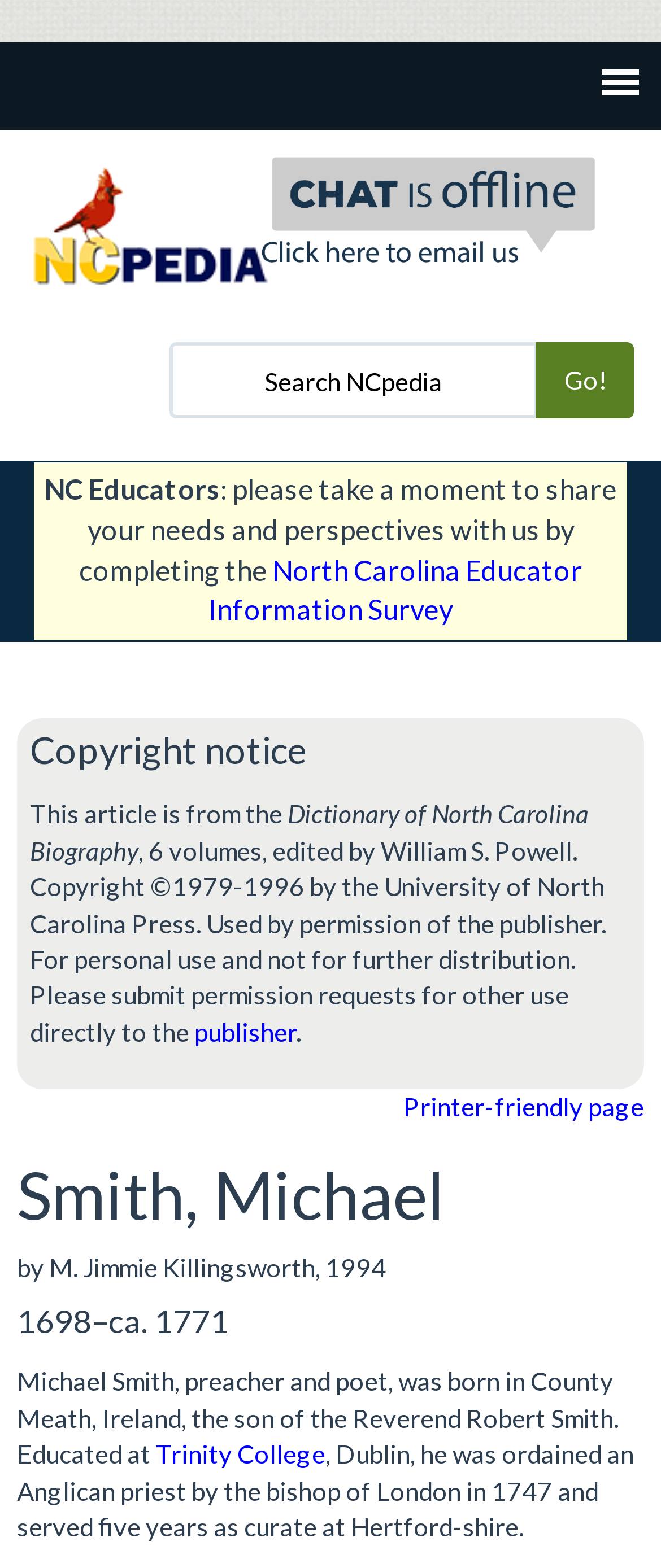Give a succinct answer to this question in a single word or phrase: 
What is the purpose of the link 'North Carolina Educator Information Survey'?

To share needs and perspectives